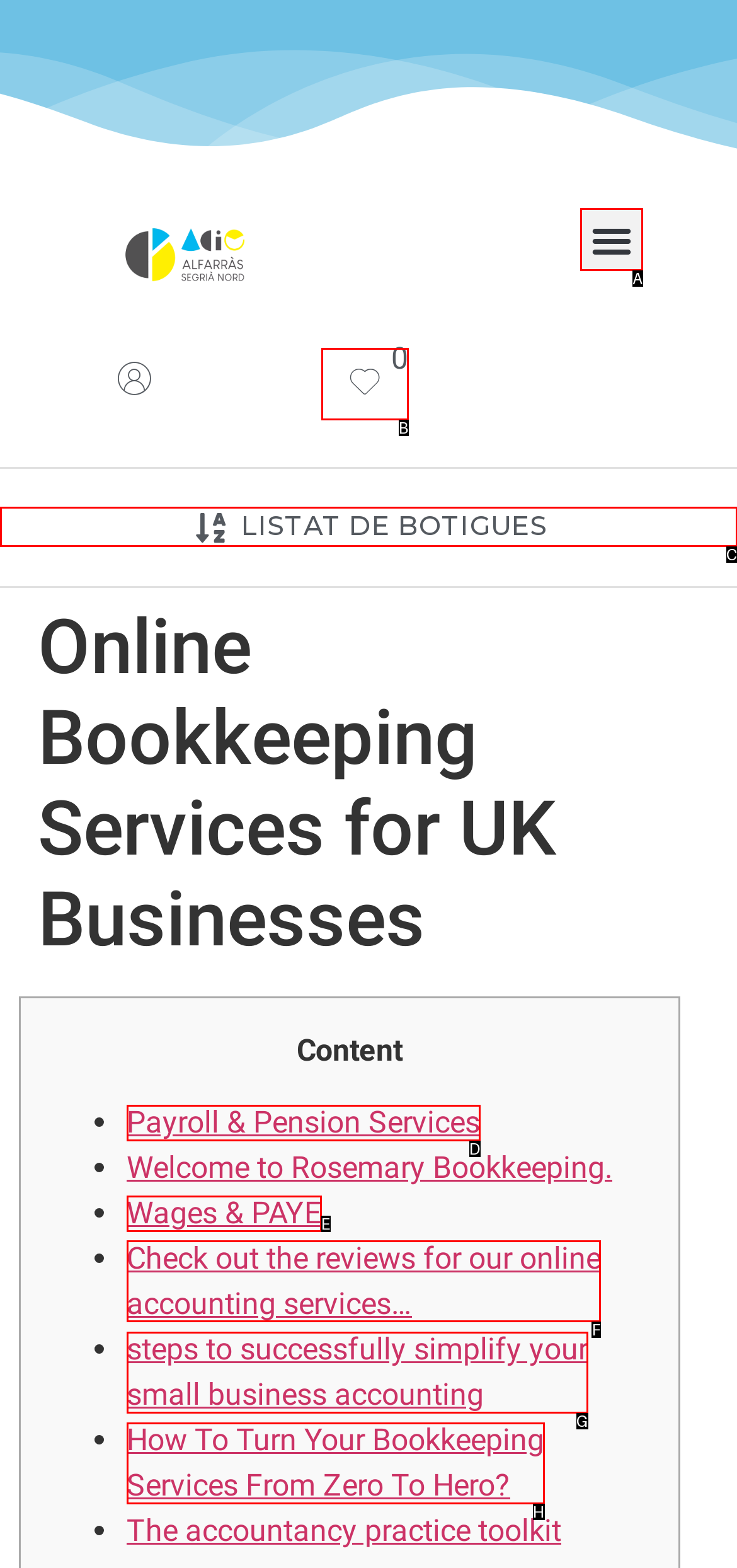Tell me which one HTML element I should click to complete this task: Check out the reviews for online accounting services Answer with the option's letter from the given choices directly.

F